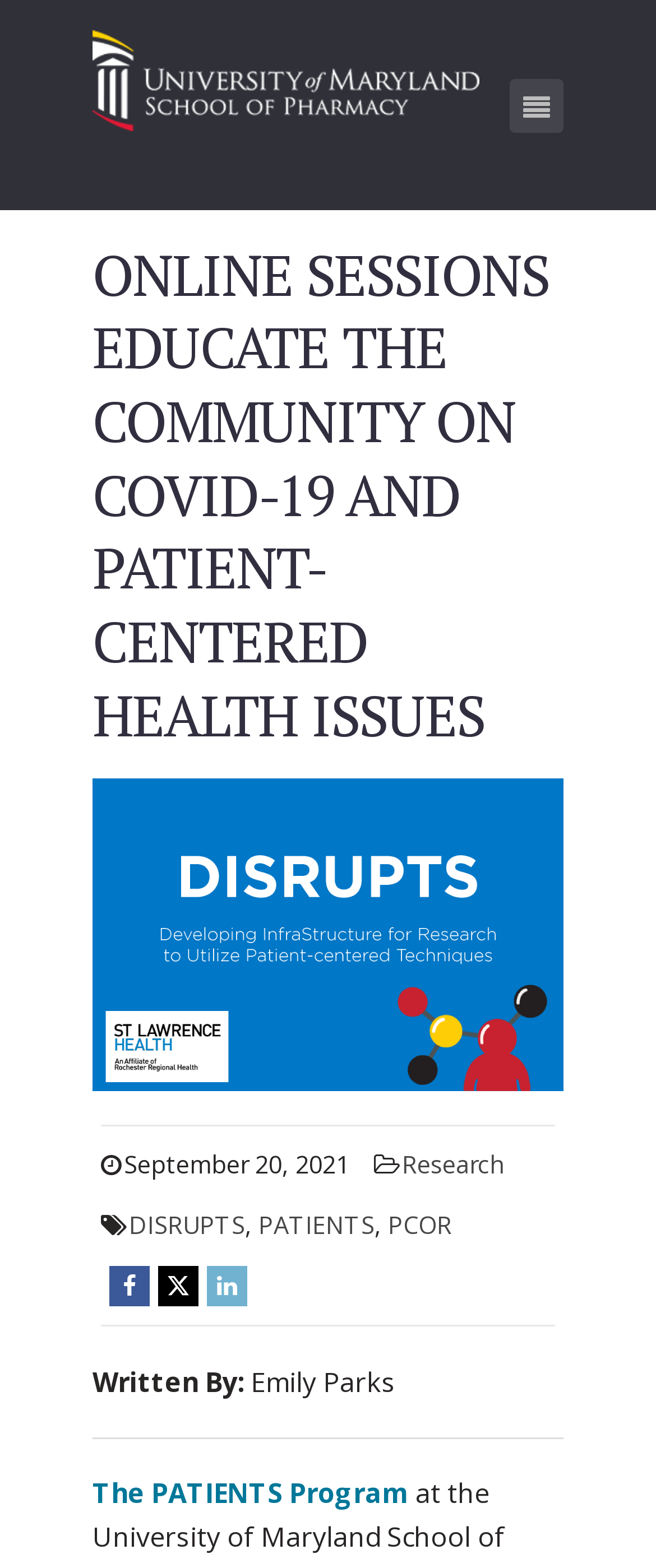From the webpage screenshot, predict the bounding box coordinates (top-left x, top-left y, bottom-right x, bottom-right y) for the UI element described here: The PATIENTS Program

[0.141, 0.941, 0.623, 0.964]